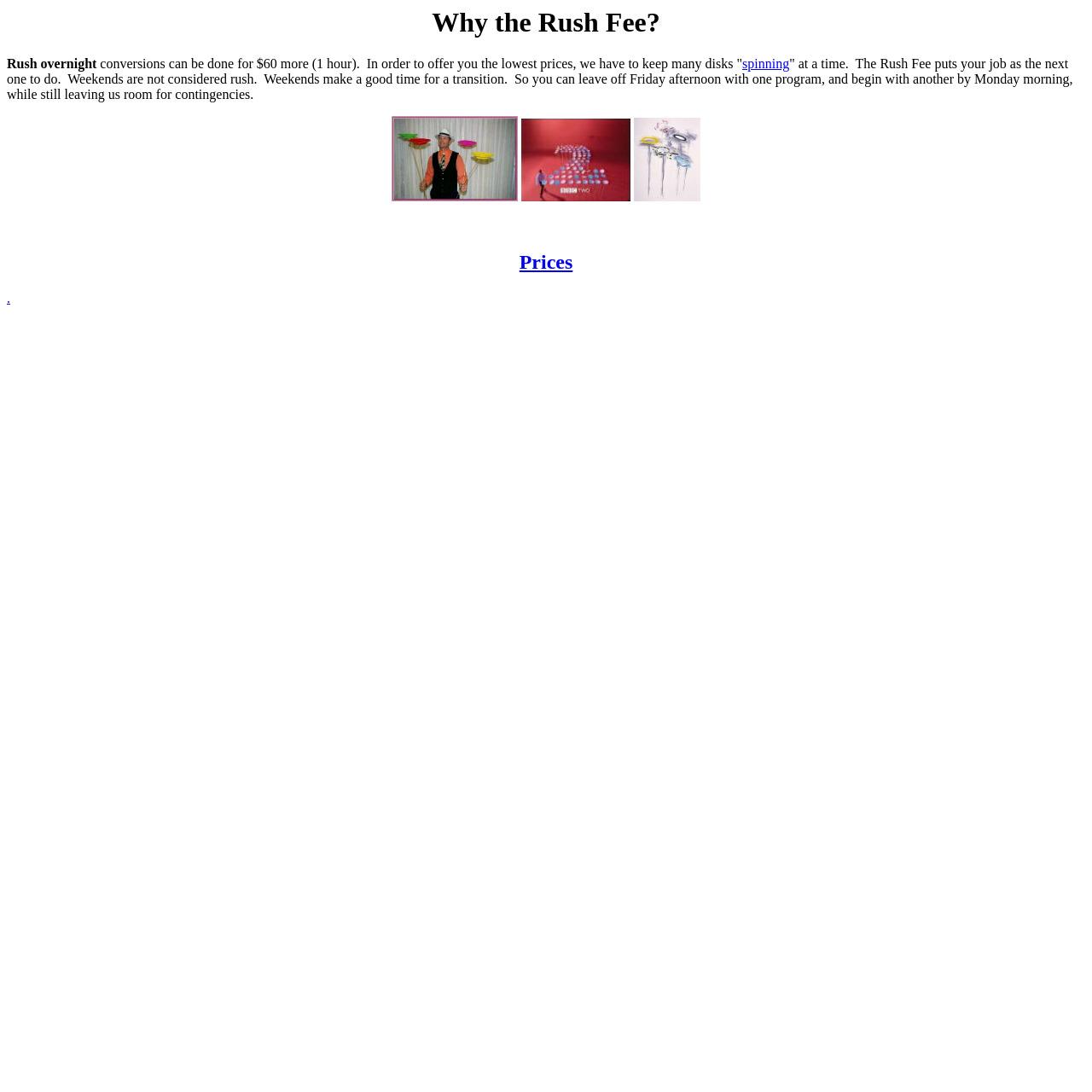How many images are on this webpage?
Based on the screenshot, answer the question with a single word or phrase.

3